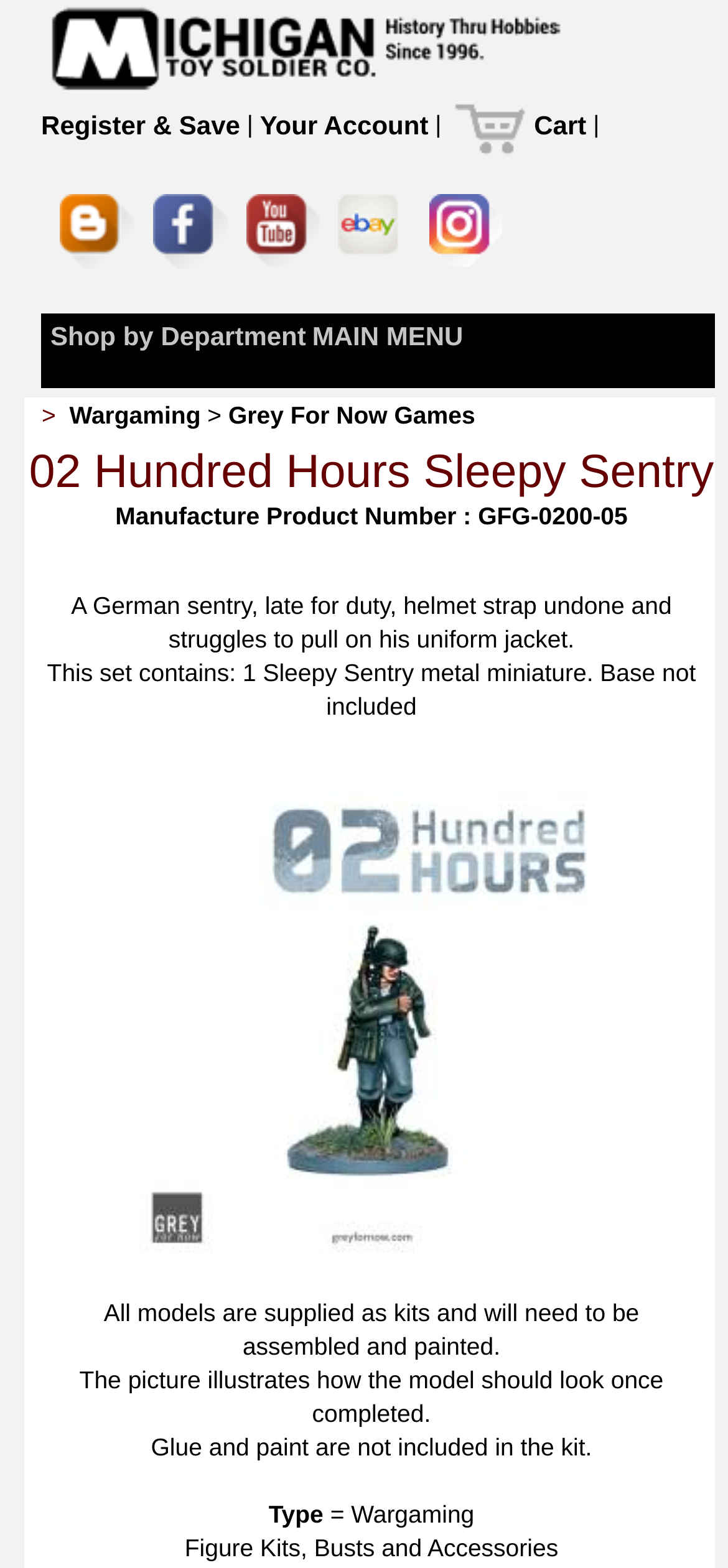Can you find the bounding box coordinates for the element to click on to achieve the instruction: "View CART"?

[0.616, 0.07, 0.805, 0.089]